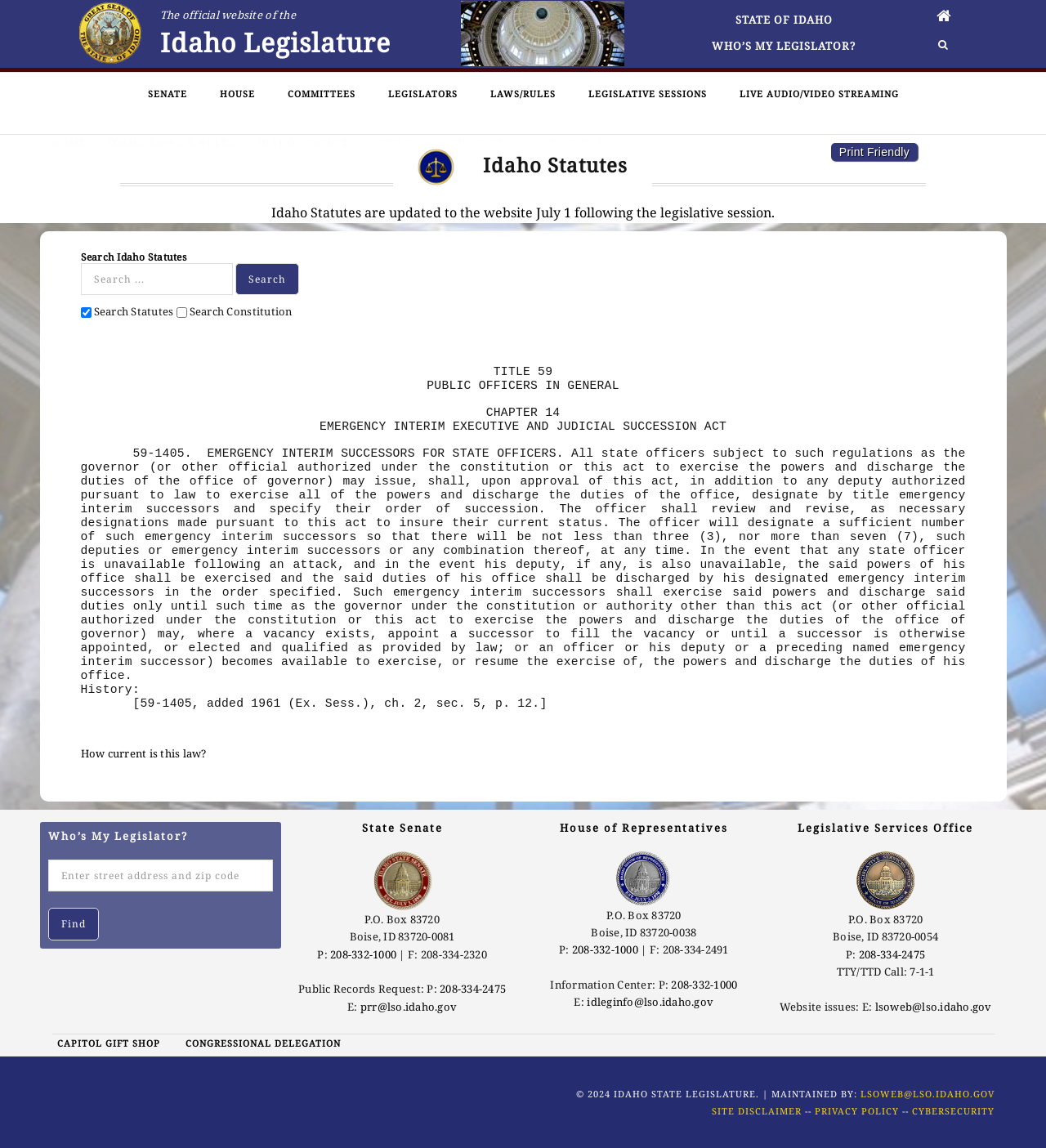Determine the coordinates of the bounding box that should be clicked to complete the instruction: "Search Idaho Statutes". The coordinates should be represented by four float numbers between 0 and 1: [left, top, right, bottom].

[0.077, 0.219, 0.286, 0.286]